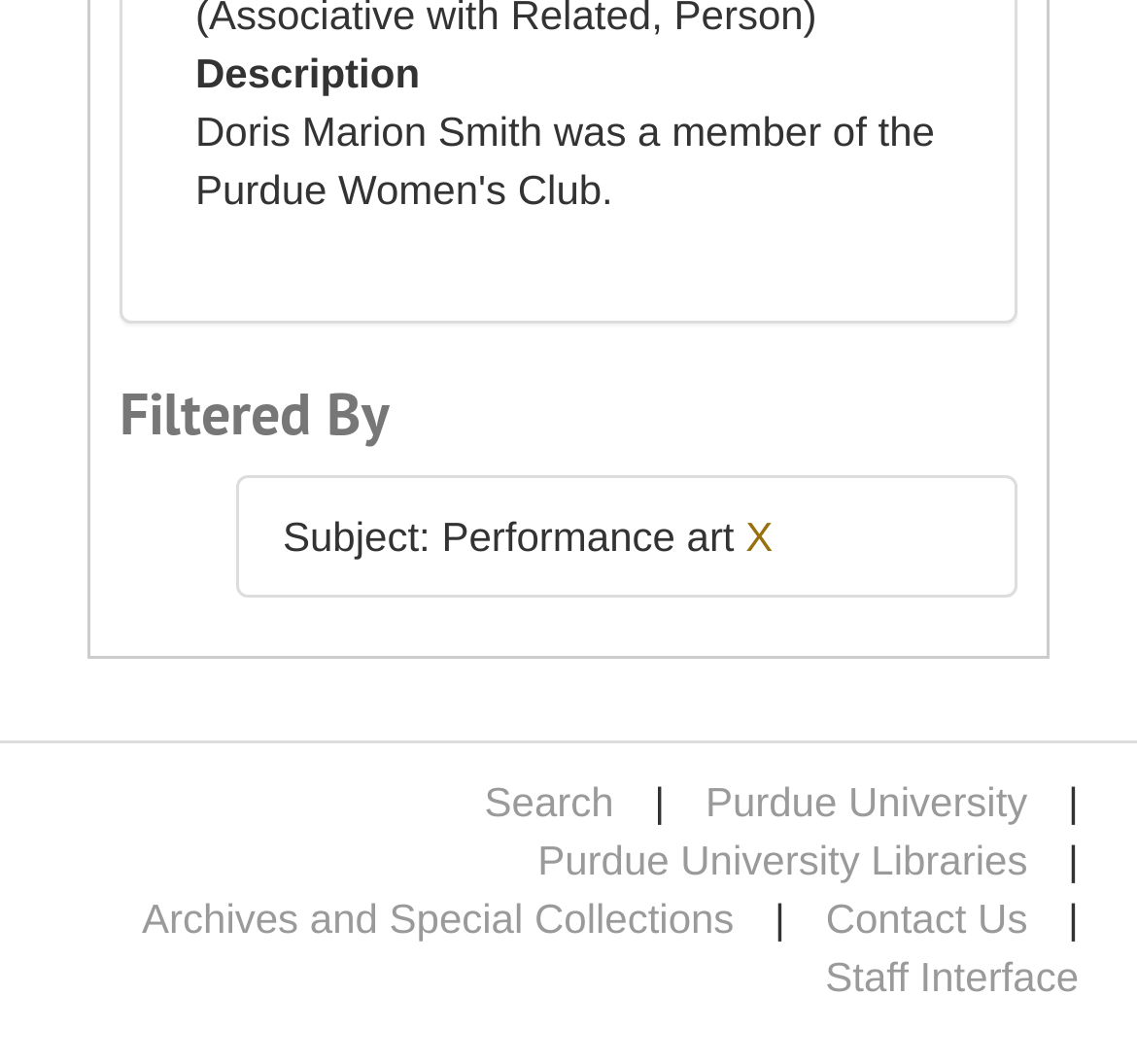Identify and provide the bounding box for the element described by: "Insurance Business".

None